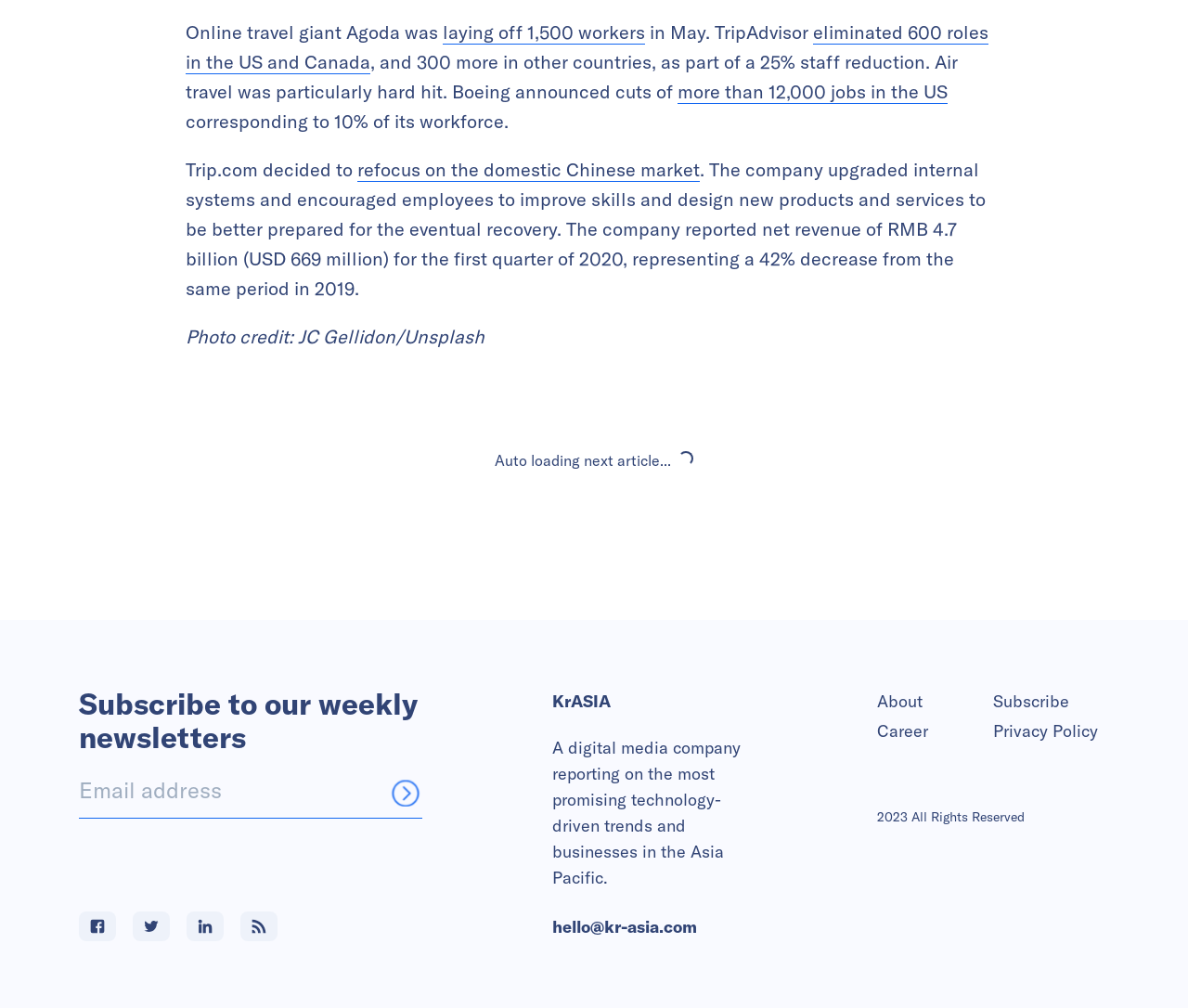What is the percentage of staff reduction by Agoda?
Please provide a detailed answer to the question.

According to the article, Agoda is reducing its staff by 25%, which includes 1,500 workers laid off in May, and 300 more in other countries.